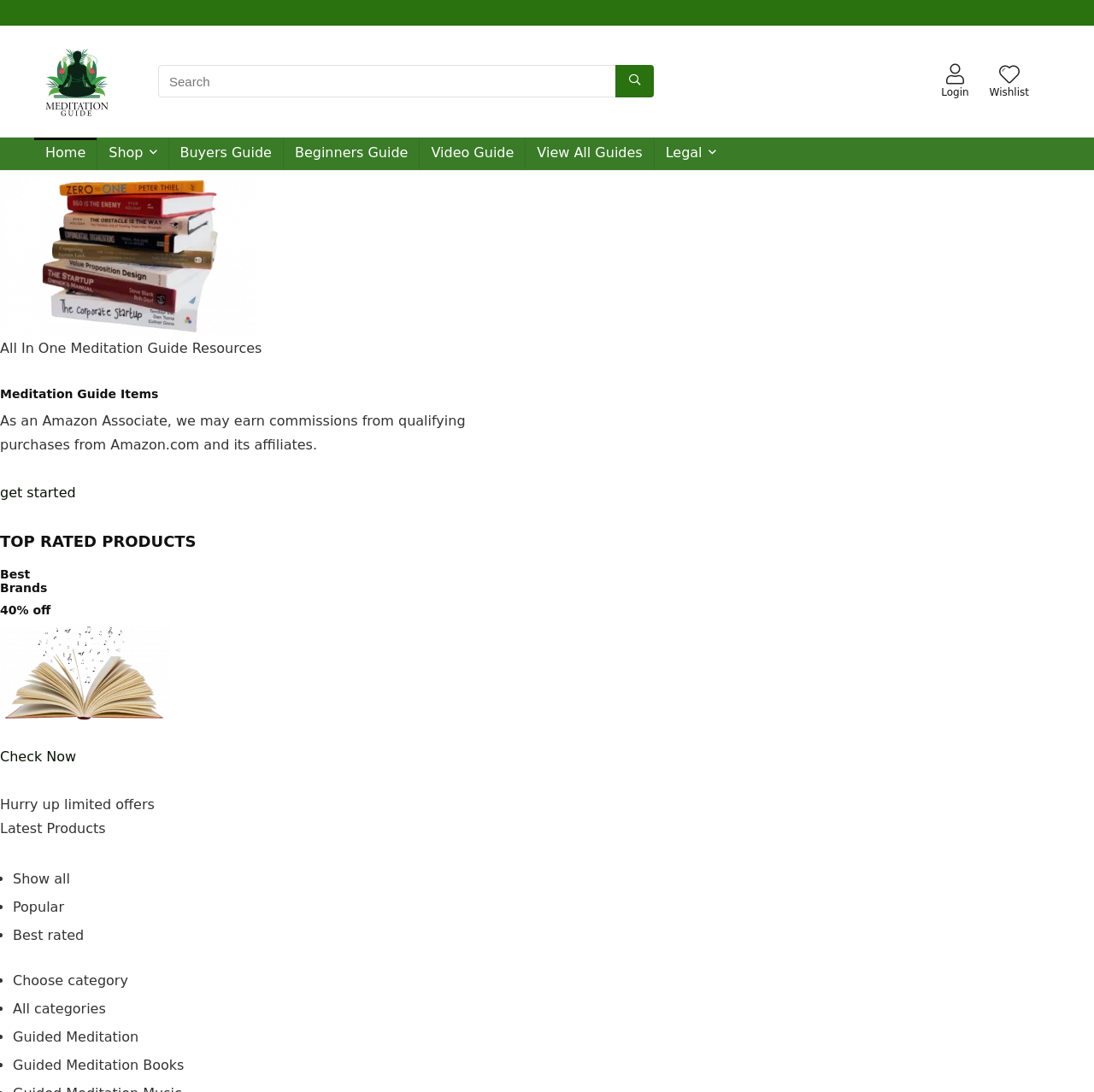What is the main topic of this webpage?
Provide a one-word or short-phrase answer based on the image.

Meditation Guide